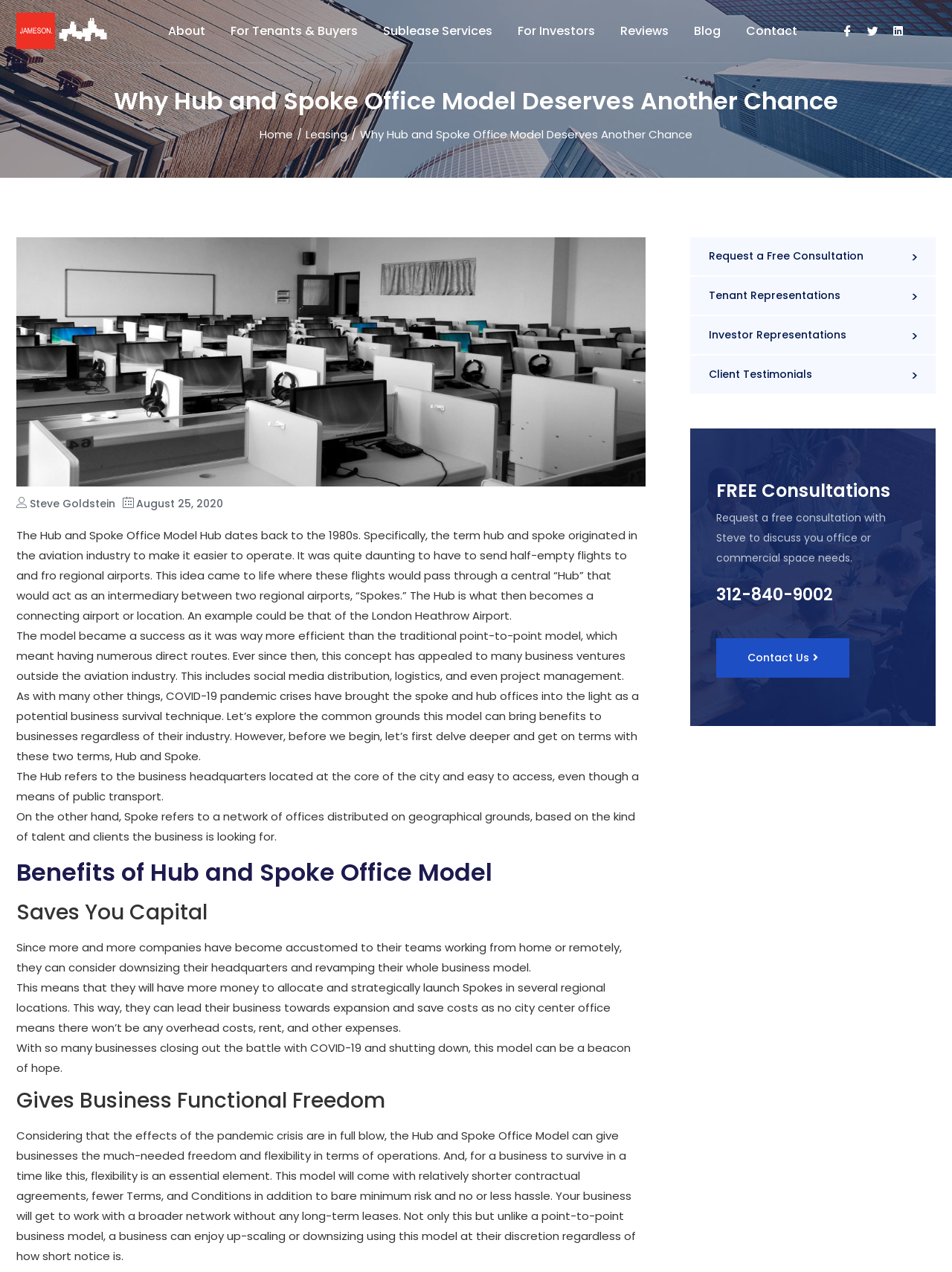Determine the bounding box coordinates of the element that should be clicked to execute the following command: "Click on Robert A. Strong's profile".

None